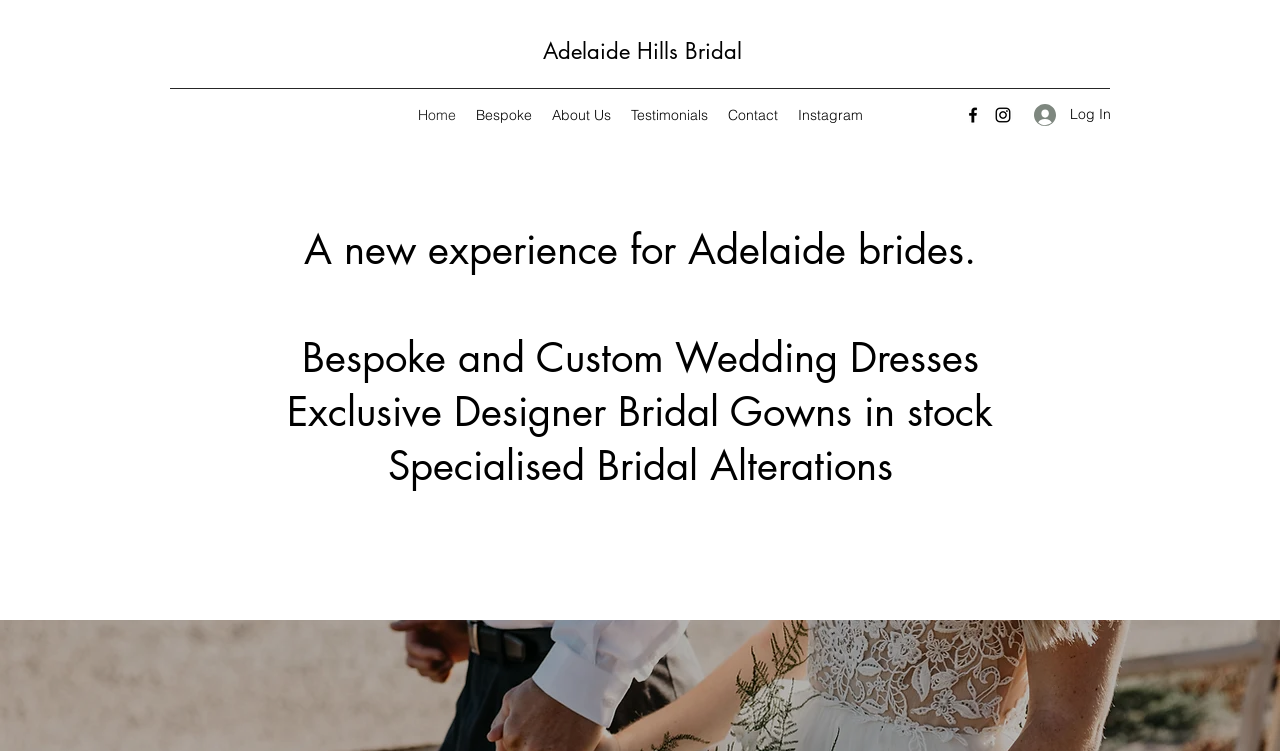Given the description "Bespoke", determine the bounding box of the corresponding UI element.

[0.364, 0.133, 0.423, 0.173]